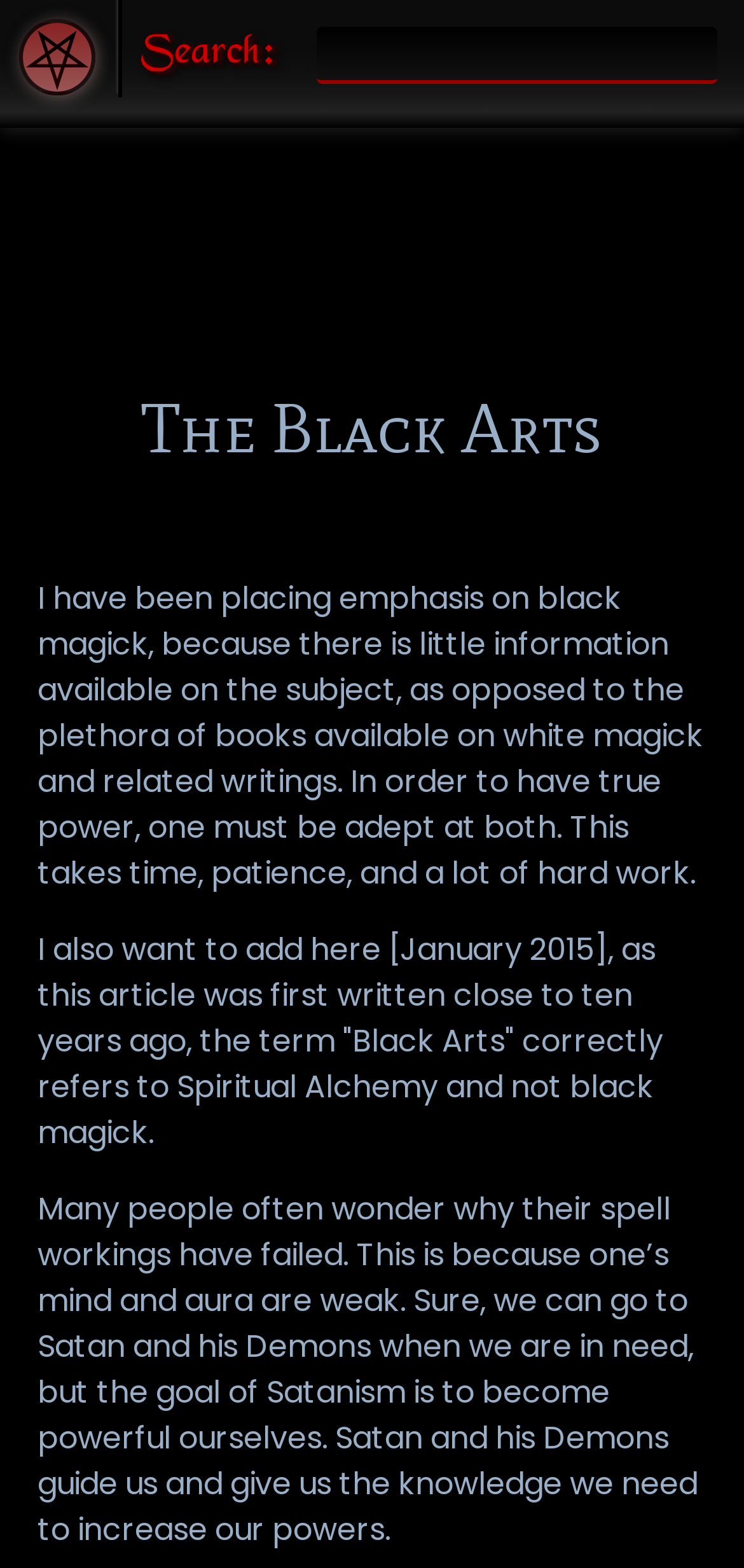What is the author's emphasis on?
Please use the visual content to give a single word or phrase answer.

Black magick